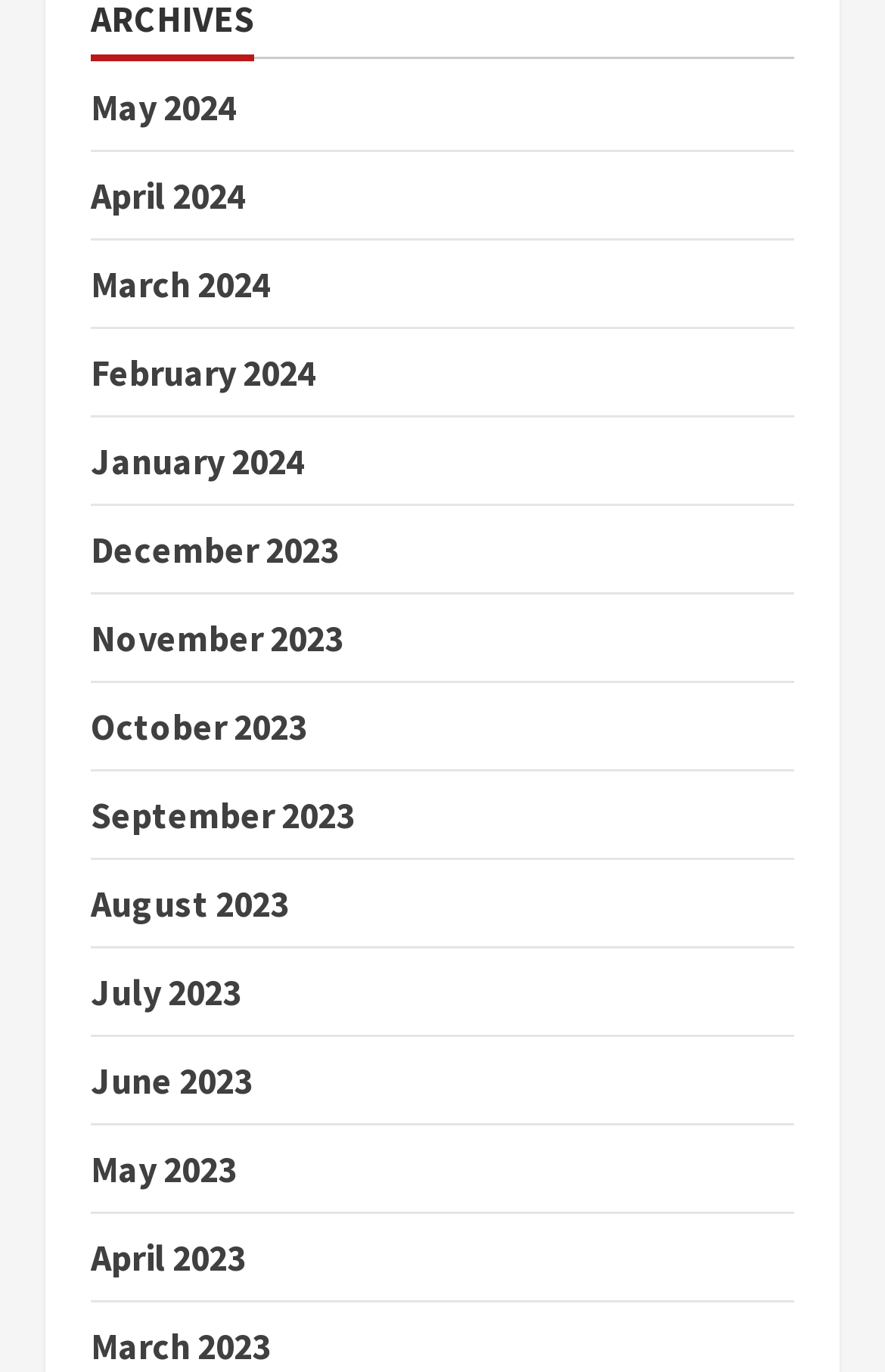Reply to the question with a single word or phrase:
Is December 2023 listed above or below November 2023?

Below